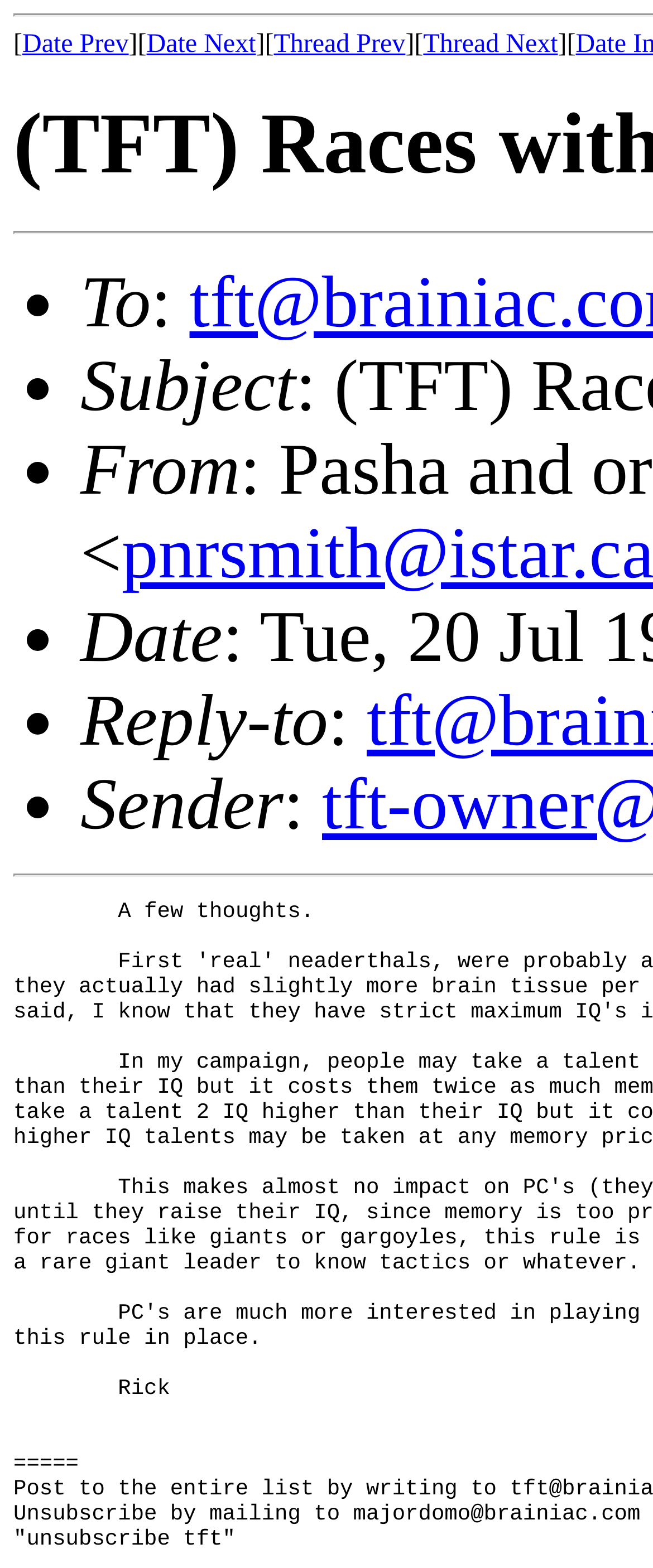Provide a brief response to the question below using one word or phrase:
What is the first column header?

To